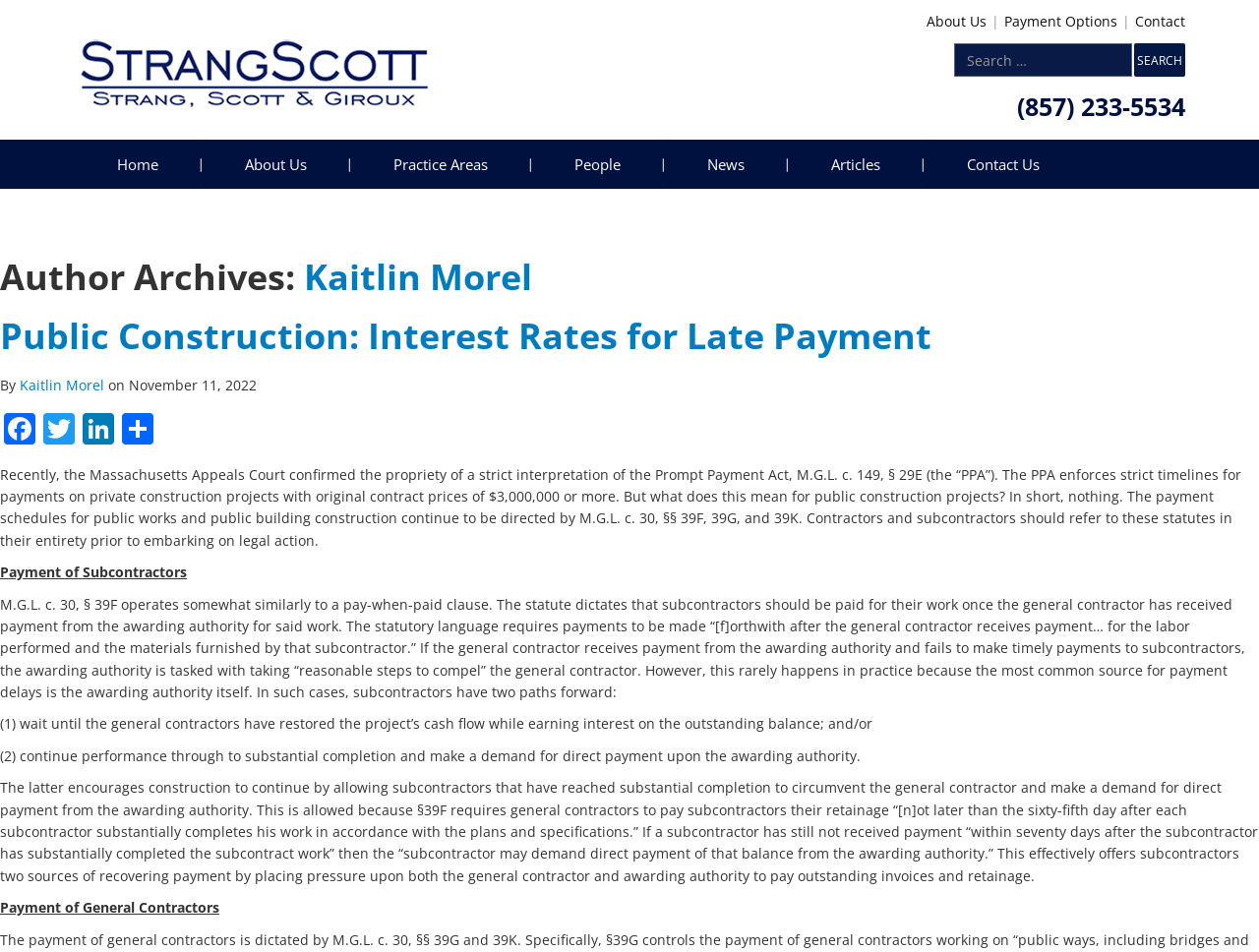What is the text of the webpage's headline?

Author Archives: Kaitlin Morel